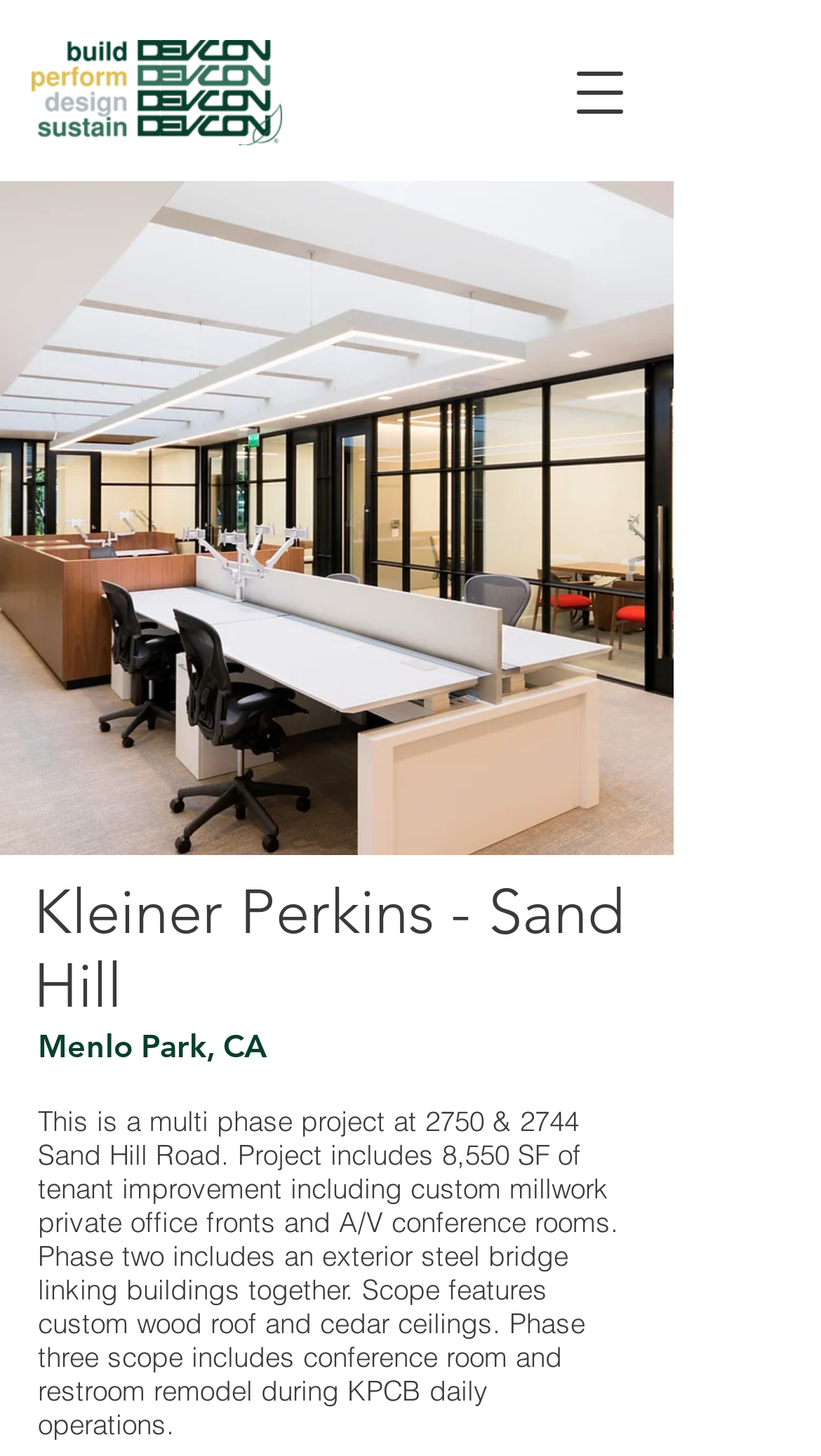Show the bounding box coordinates for the HTML element described as: "aria-label="Open navigation menu"".

[0.667, 0.027, 0.795, 0.1]